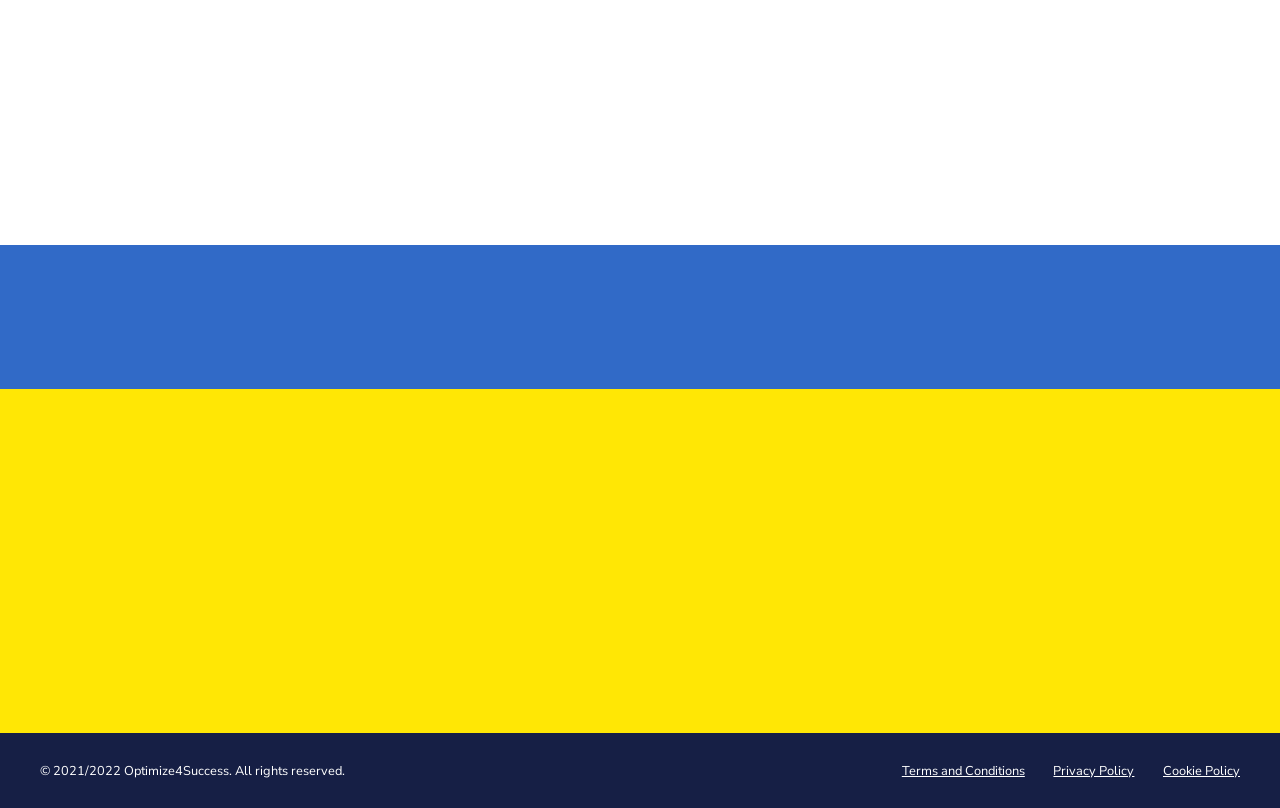Show the bounding box coordinates of the element that should be clicked to complete the task: "Call (888) 698-7295".

[0.516, 0.615, 0.608, 0.633]